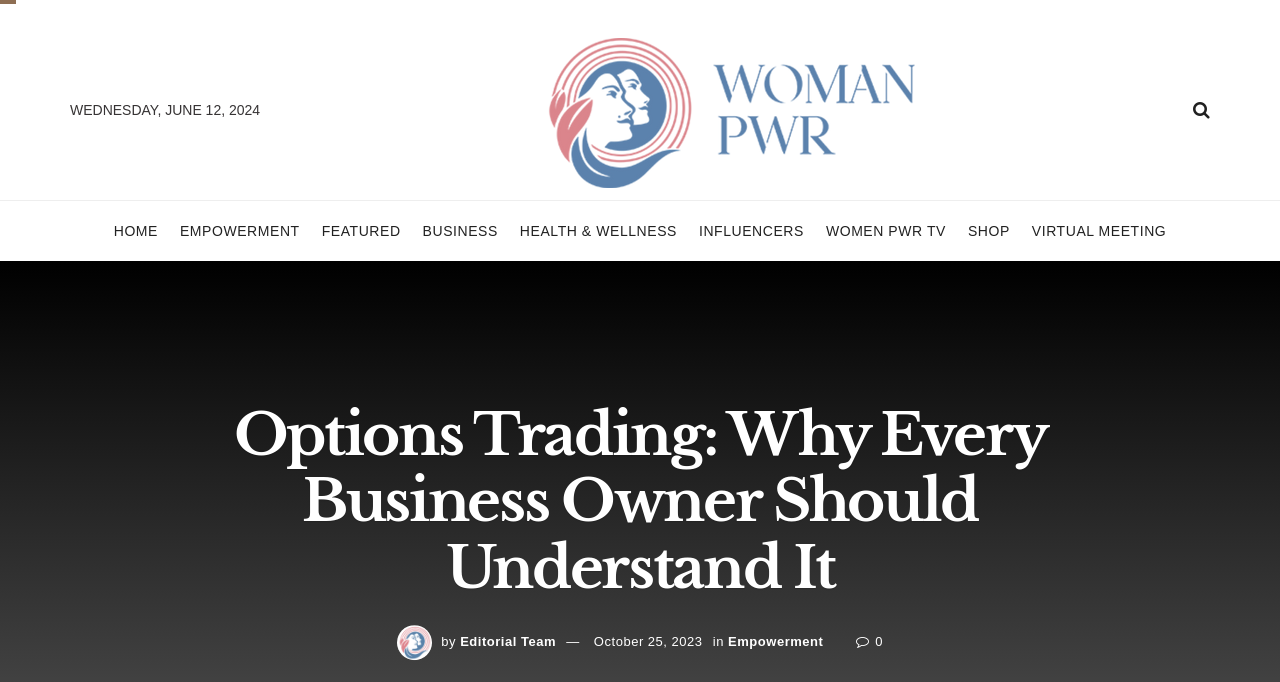Point out the bounding box coordinates of the section to click in order to follow this instruction: "go to Woman PWR".

[0.392, 0.048, 0.743, 0.275]